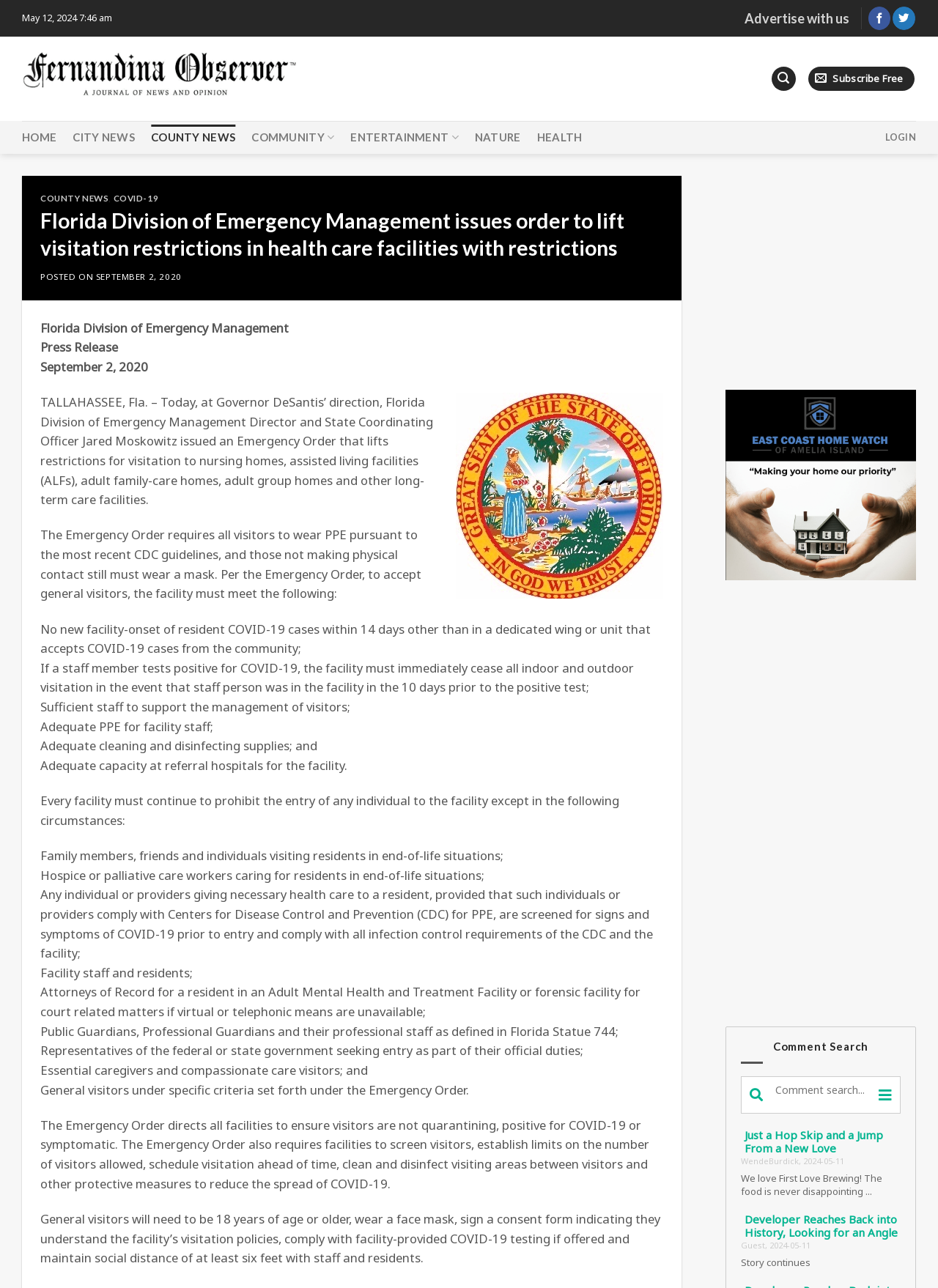Determine the bounding box coordinates of the target area to click to execute the following instruction: "Read more about Tea Bags Windsor 50 units ready to ship."

None